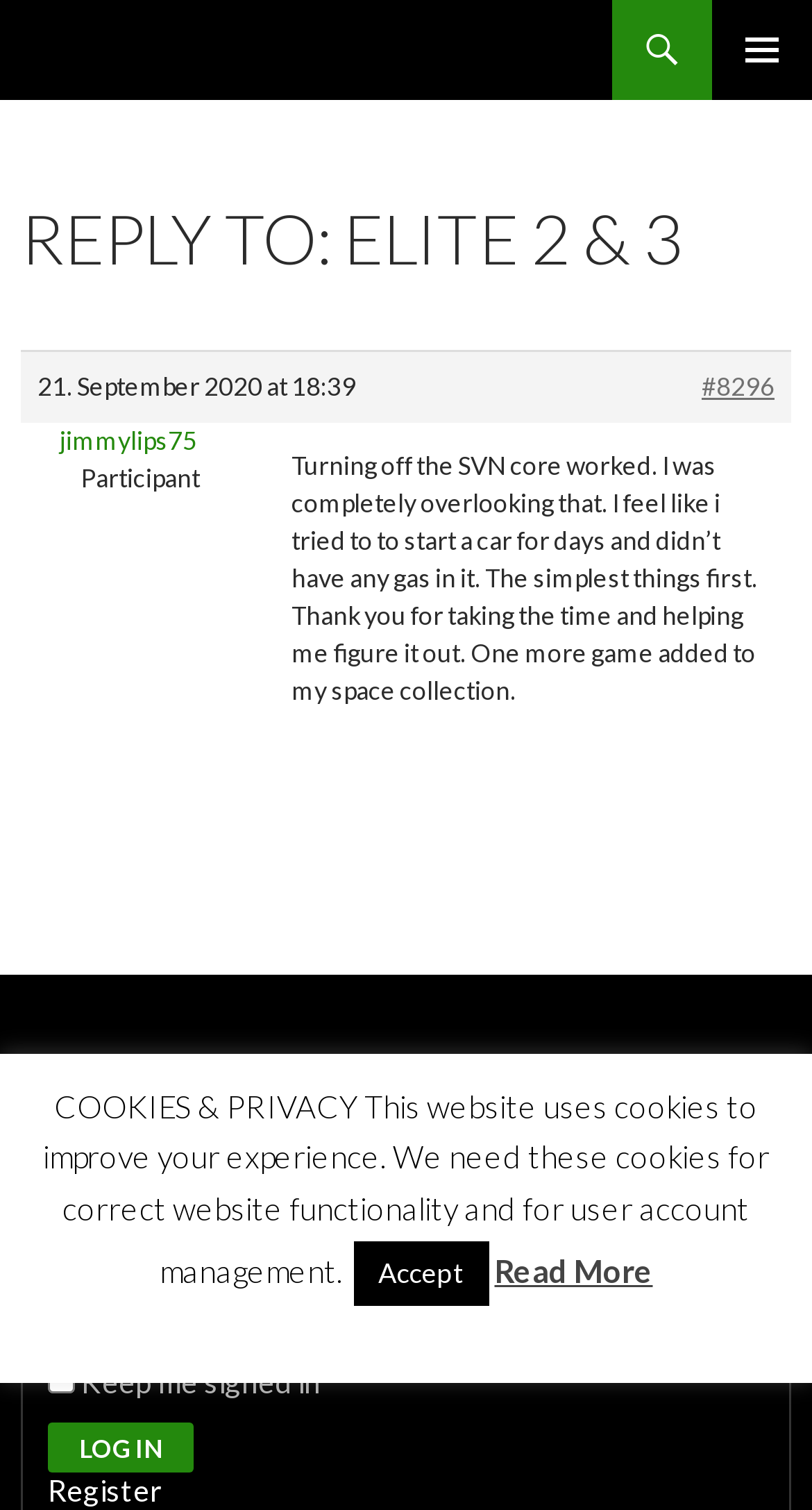Pinpoint the bounding box coordinates of the area that must be clicked to complete this instruction: "Enter username in the input field".

[0.426, 0.81, 0.903, 0.843]